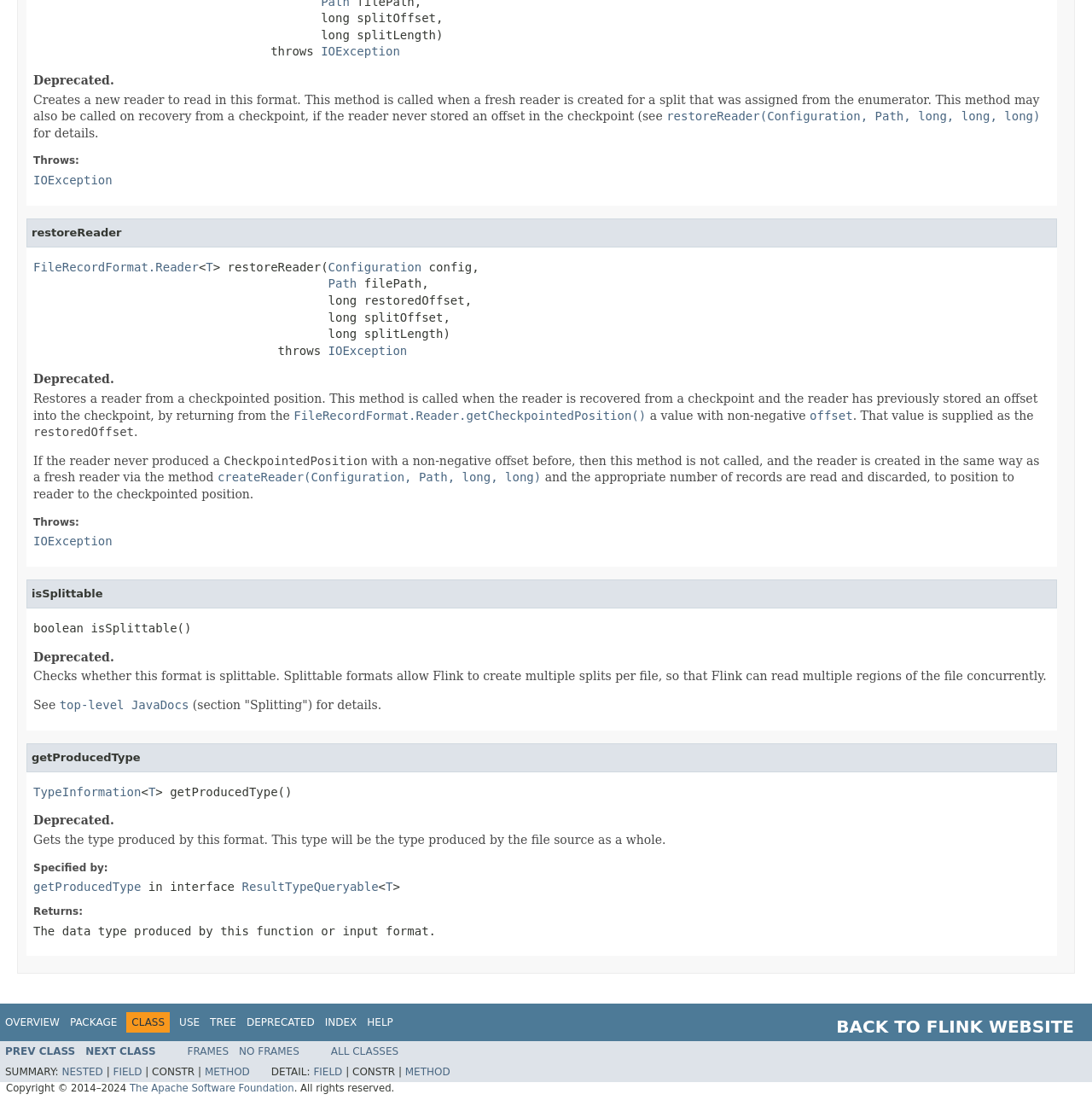Answer this question using a single word or a brief phrase:
What is the type produced by this format?

TypeInformation<T>